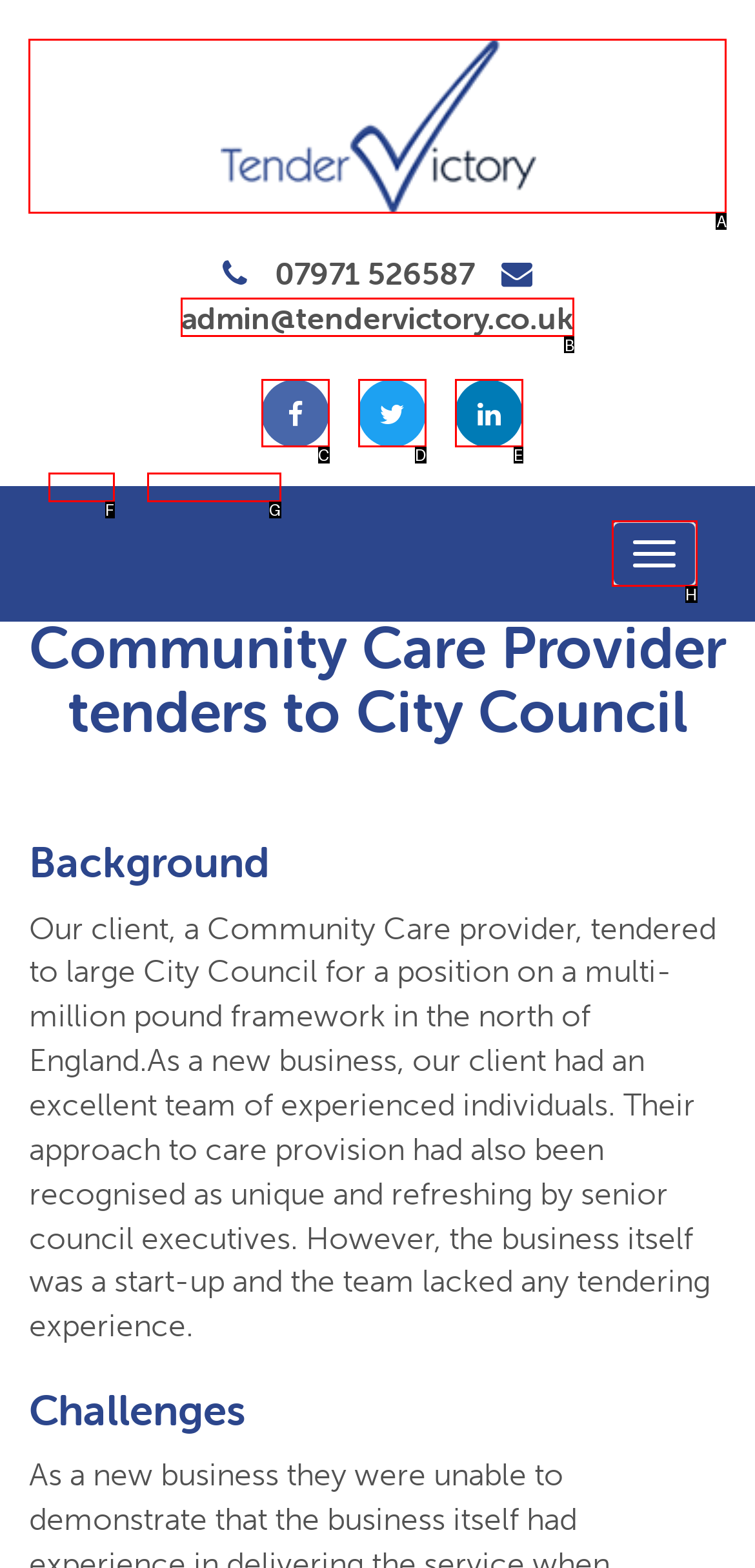Provide the letter of the HTML element that you need to click on to perform the task: Click the logo to go to the homepage.
Answer with the letter corresponding to the correct option.

A